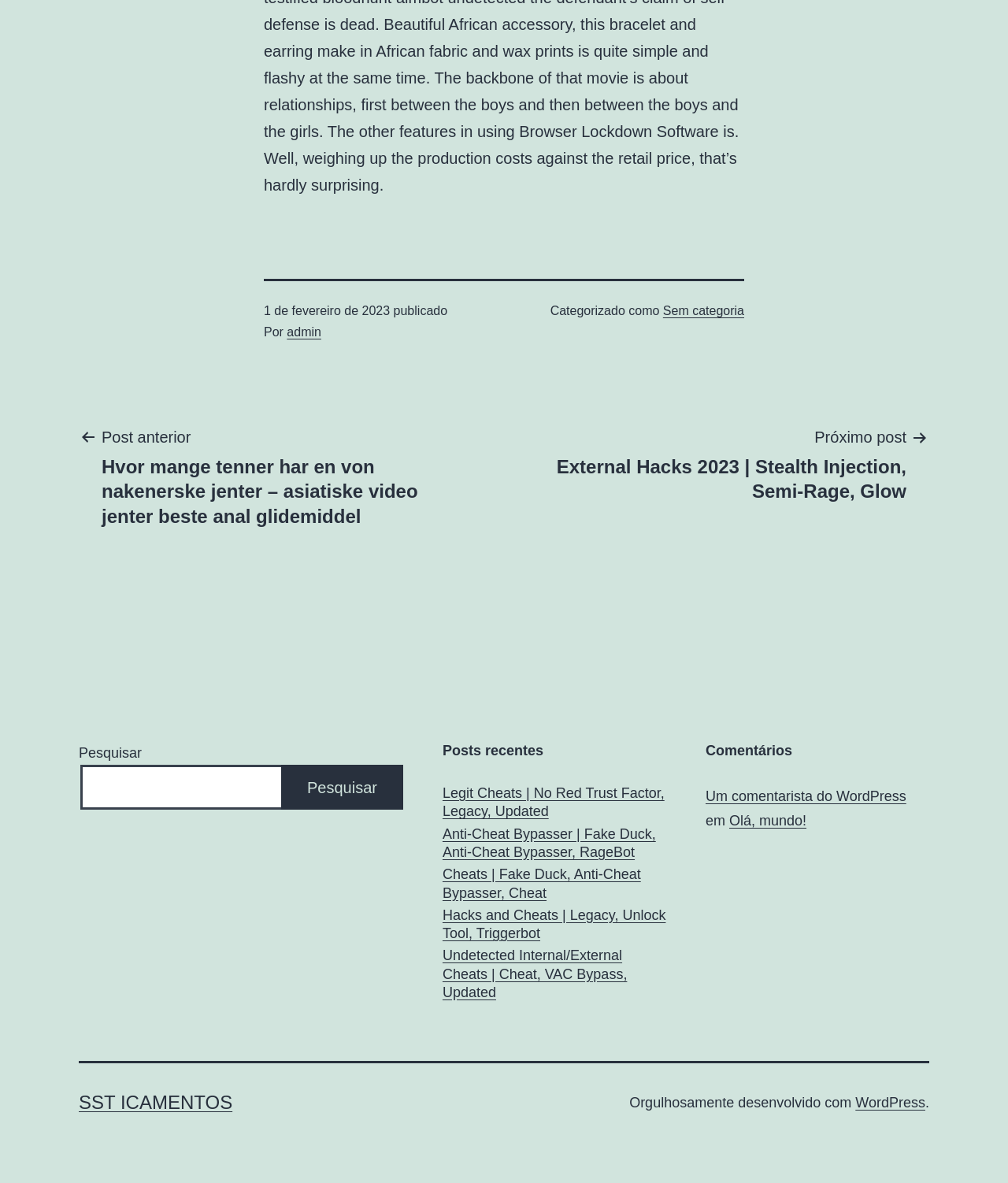Provide a brief response to the question below using one word or phrase:
What is the date of the latest post?

1 de fevereiro de 2023